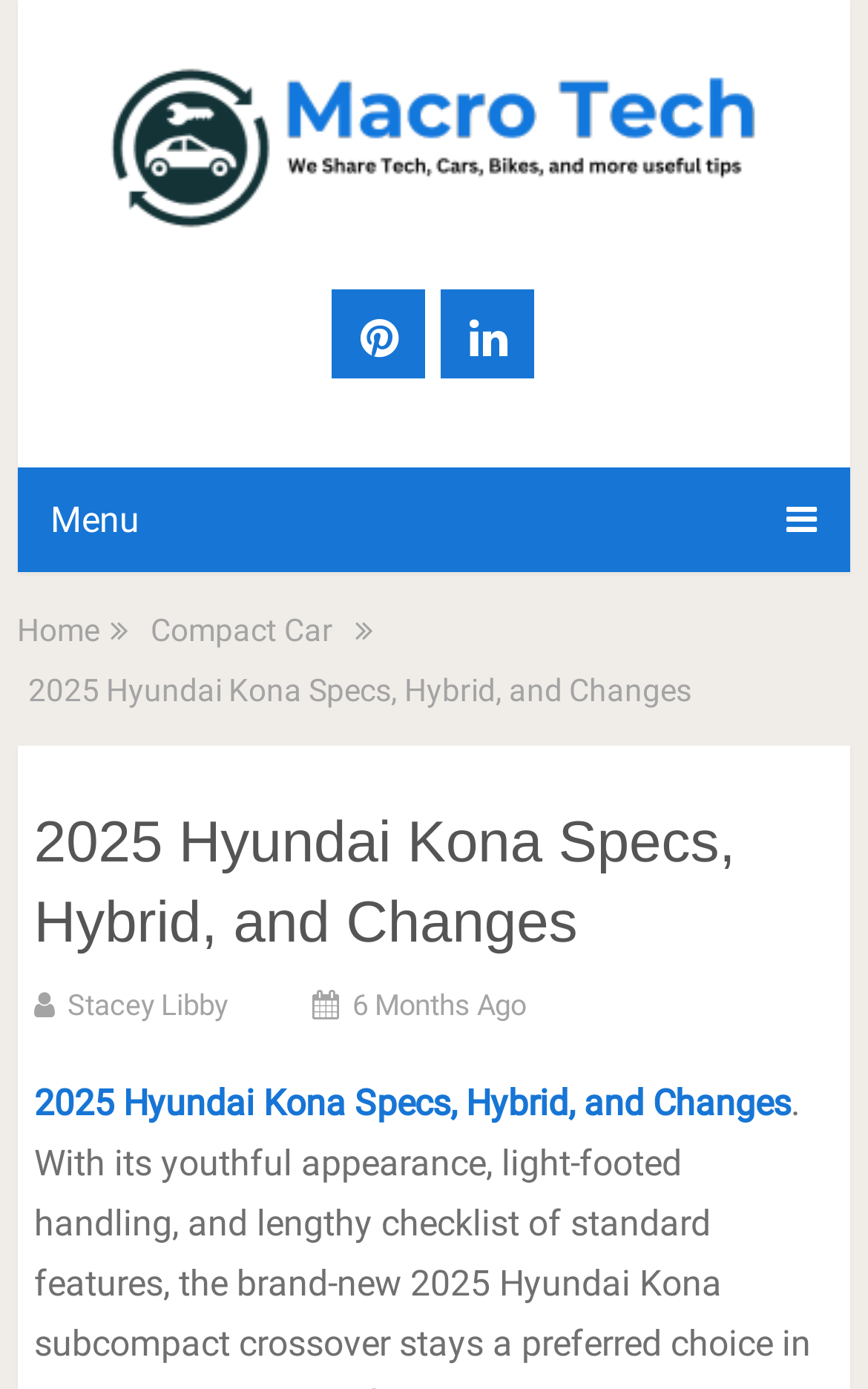What is the name of the website?
Please provide a single word or phrase answer based on the image.

Macro Tech